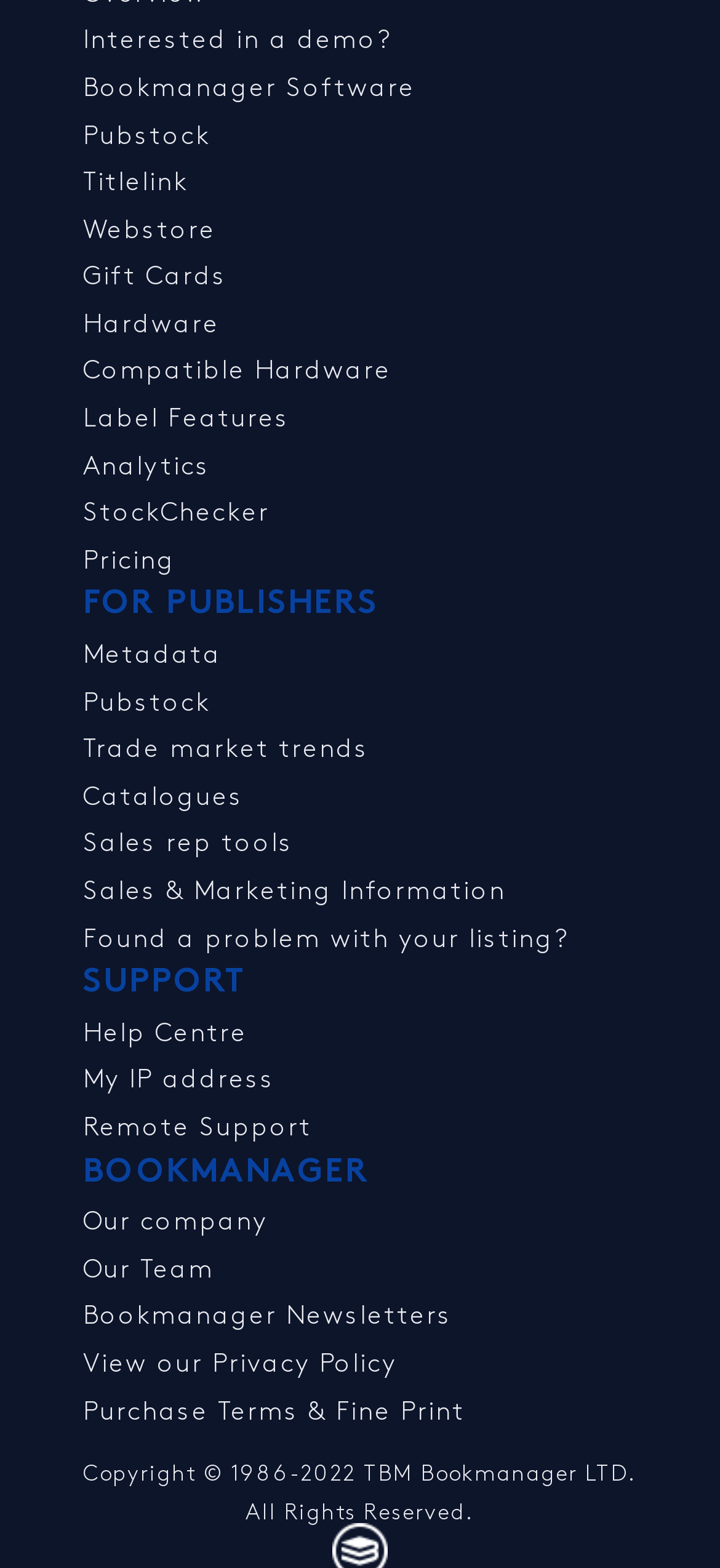Please identify the coordinates of the bounding box for the clickable region that will accomplish this instruction: "View 'Analytics'".

[0.115, 0.289, 0.292, 0.305]